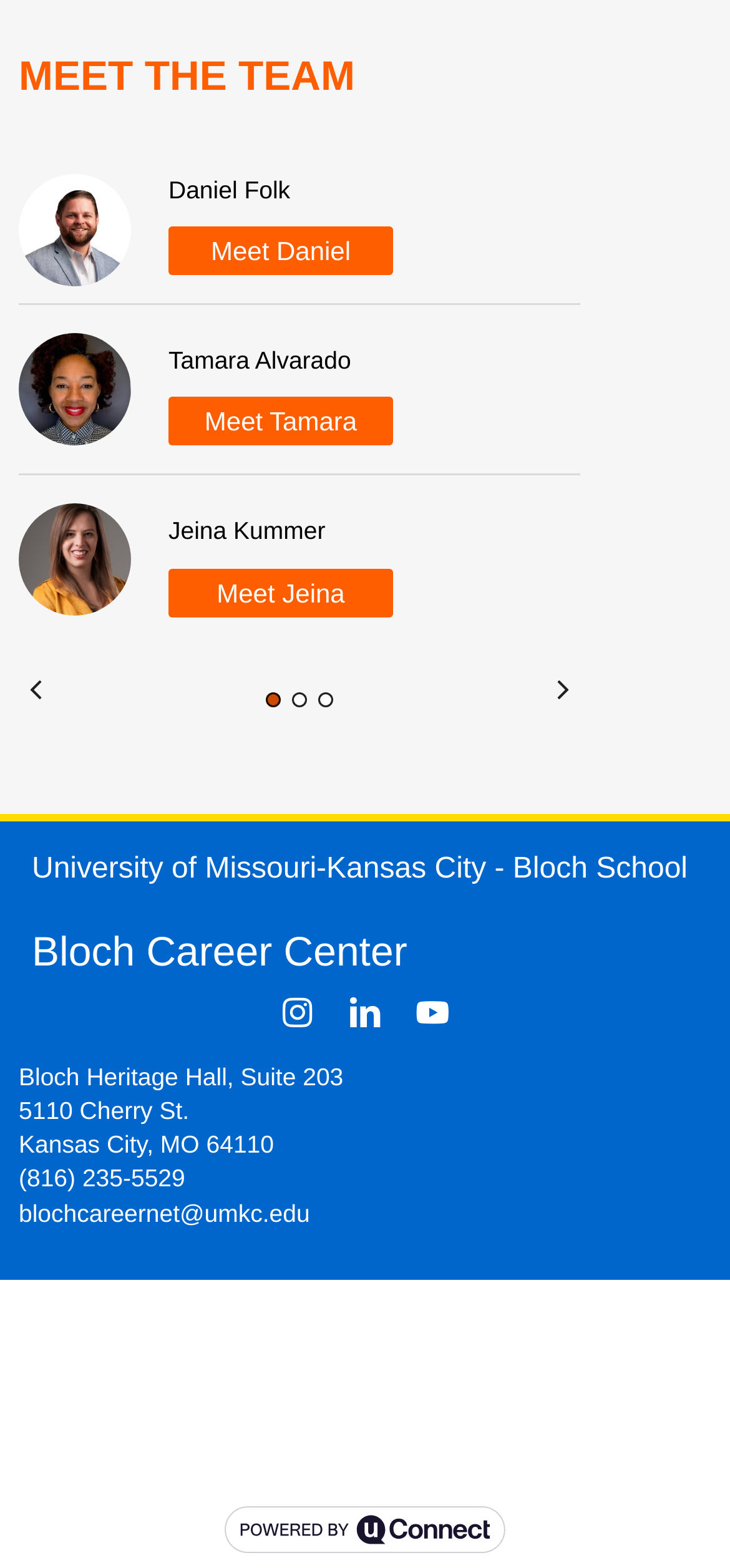Determine the bounding box coordinates of the clickable element to complete this instruction: "Contact via email". Provide the coordinates in the format of four float numbers between 0 and 1, [left, top, right, bottom].

[0.026, 0.765, 0.425, 0.782]